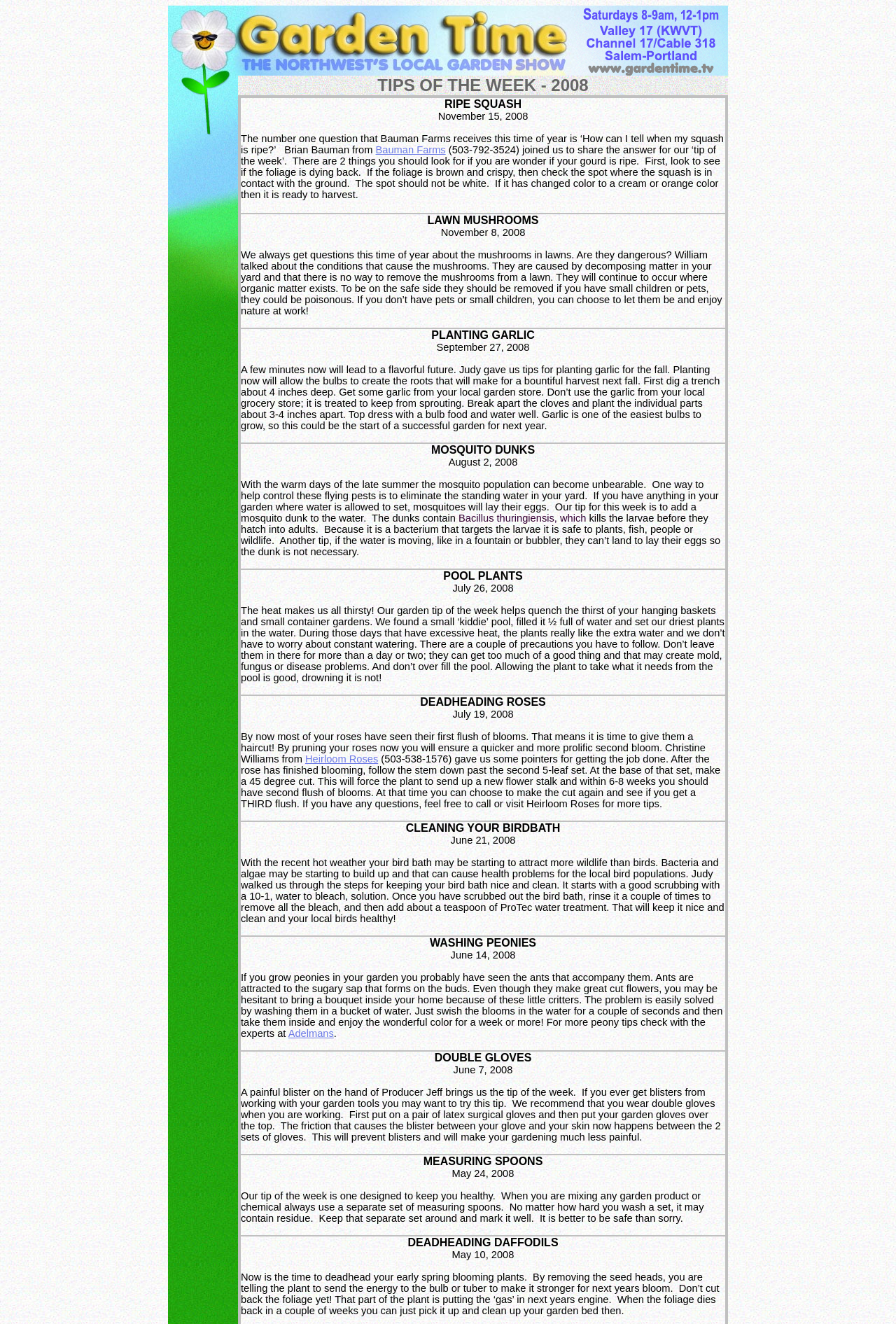Answer succinctly with a single word or phrase:
What is the main topic of the webpage?

Gardening tips